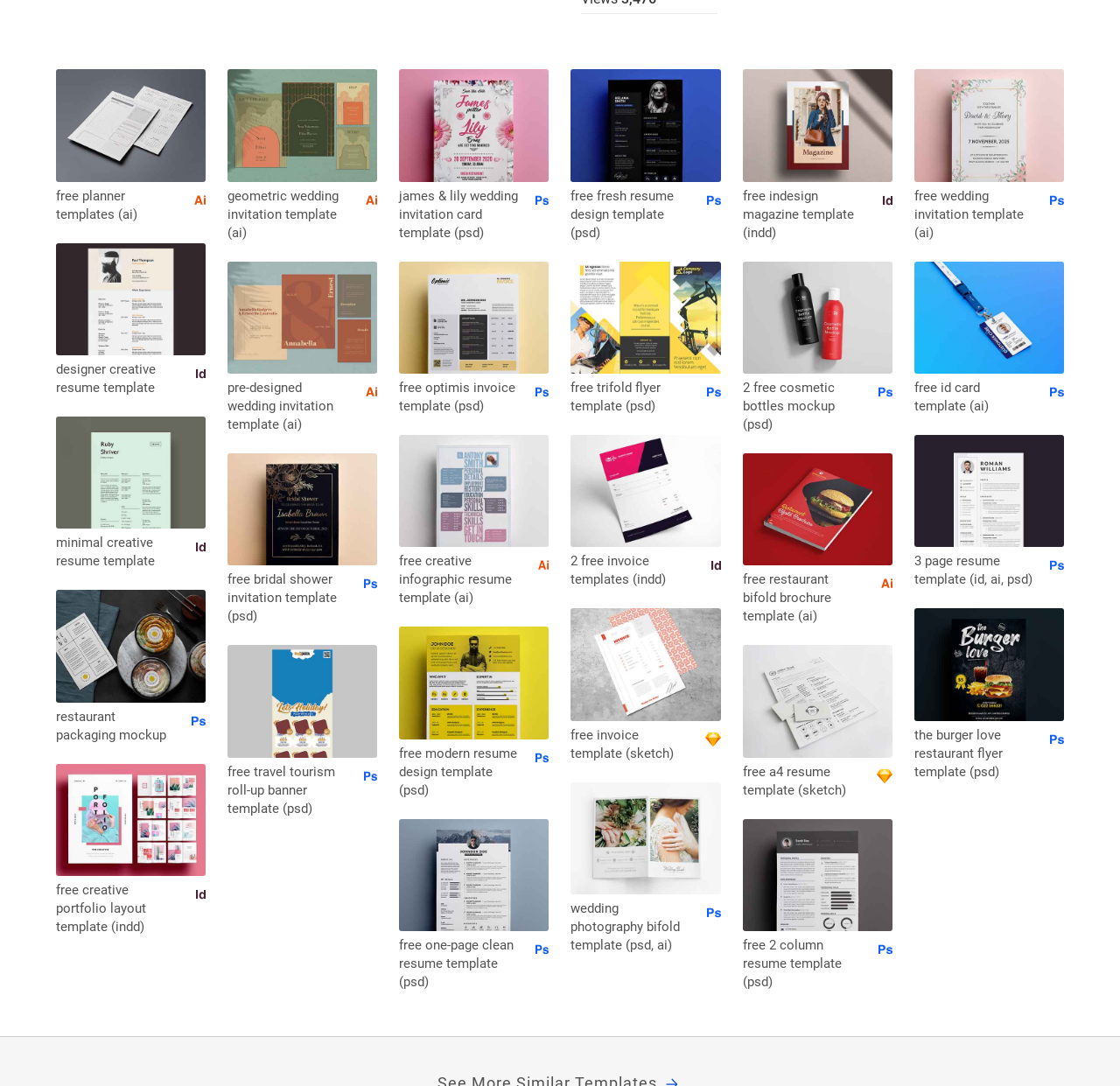Please determine the bounding box coordinates of the clickable area required to carry out the following instruction: "explore Restaurant Packaging Mockup". The coordinates must be four float numbers between 0 and 1, represented as [left, top, right, bottom].

[0.05, 0.543, 0.184, 0.649]